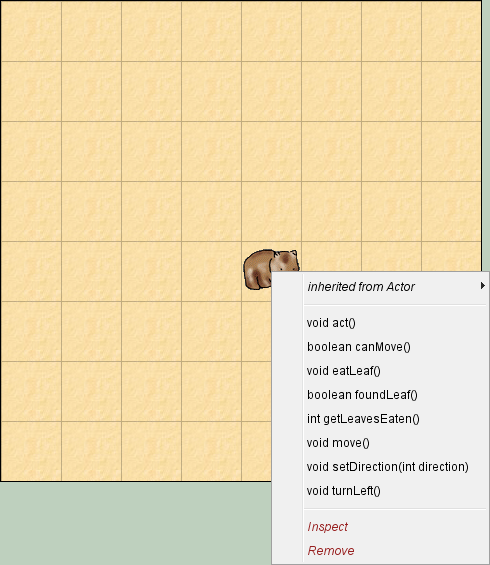Offer a meticulous description of the image.

In this image, we can see a wombat positioned on a grid-like environment, with a pop-up menu displayed next to it. The menu includes various methods that can be invoked for the wombat, allowing it to perform specific actions. Options listed include methods like `act()`, `eatLeaf()`, and `move()`, among others. Each function represents capabilities that can be executed to interact with the wombat, such as checking how many leaves it has eaten (`getLeavesEaten()`) or changing its direction (`turnLeft()`). This interactive scenario invites users to engage with coding principles, making it ideal for educational purposes in programming or computer science. The light-colored grid adds a clean aesthetic, emphasizing the wombat as the focal point of this virtual setting.